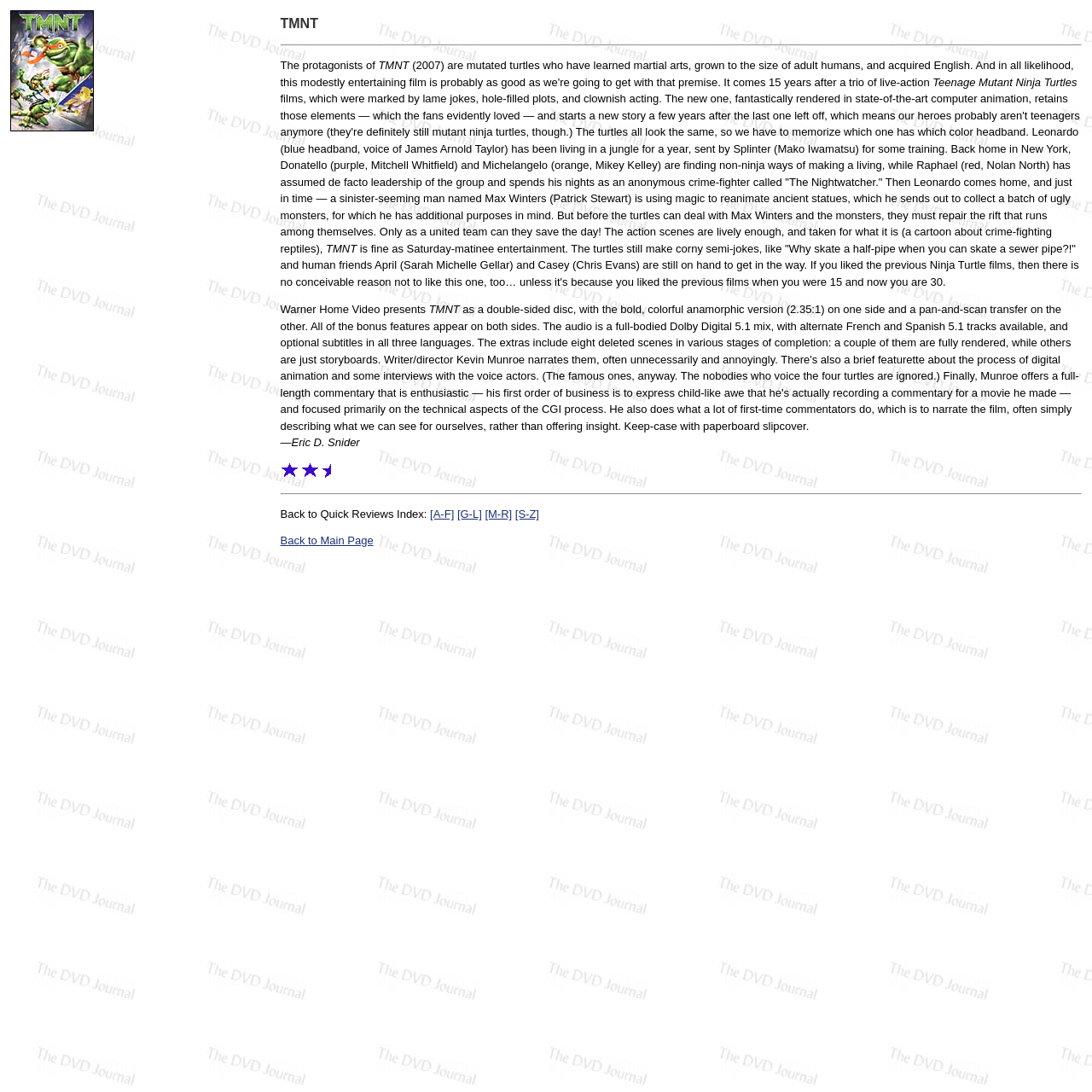What is the name of the character voiced by James Arnold Taylor?
Give a comprehensive and detailed explanation for the question.

The name of the character voiced by James Arnold Taylor can be found in the review text, where it says 'Leonardo (blue headband, voice of James Arnold Taylor)...'. This indicates that James Arnold Taylor voices the character Leonardo.